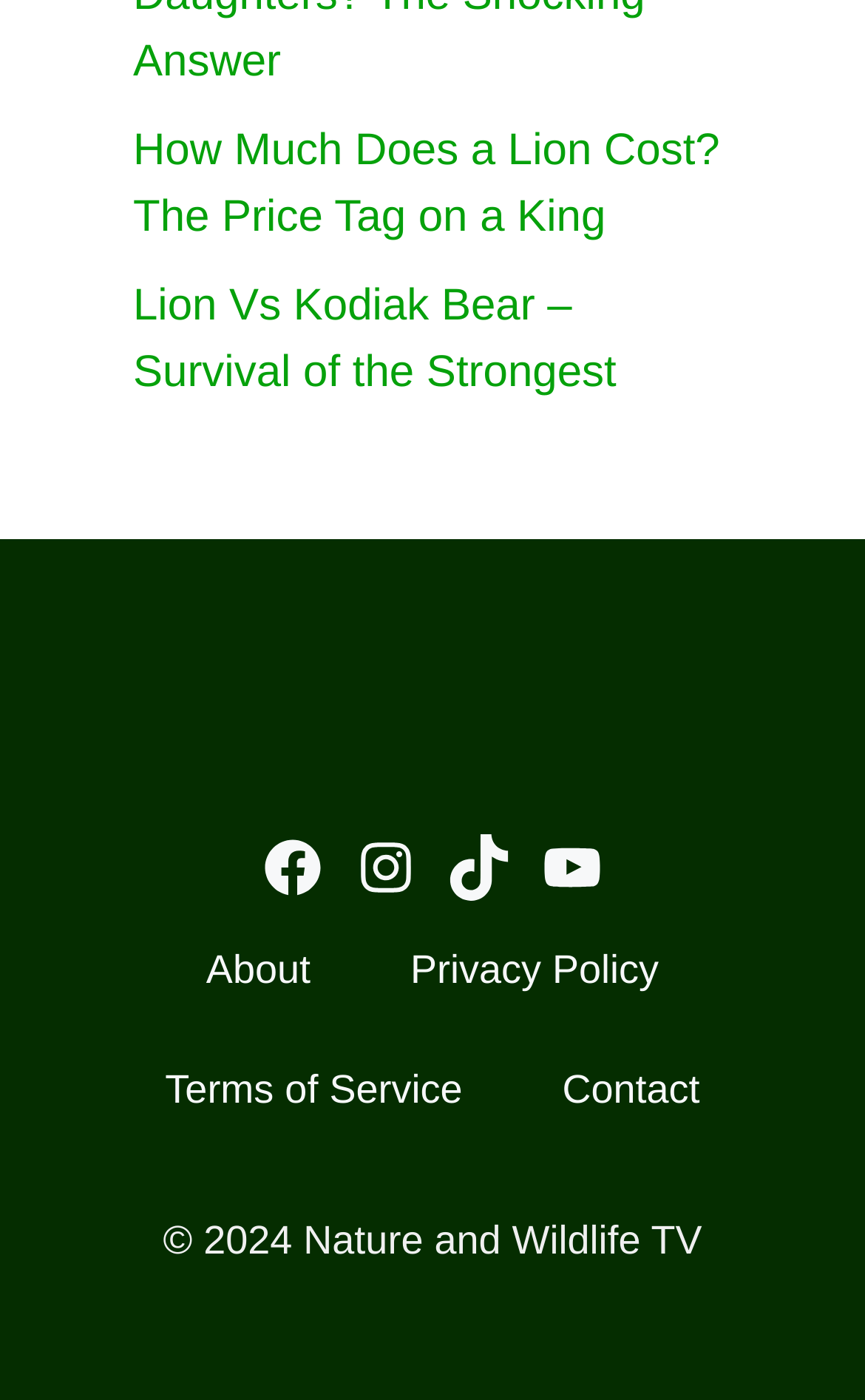Please identify the bounding box coordinates of the region to click in order to complete the task: "Go to Loudbank Garden Supplies And Hydroponics". The coordinates must be four float numbers between 0 and 1, specified as [left, top, right, bottom].

None